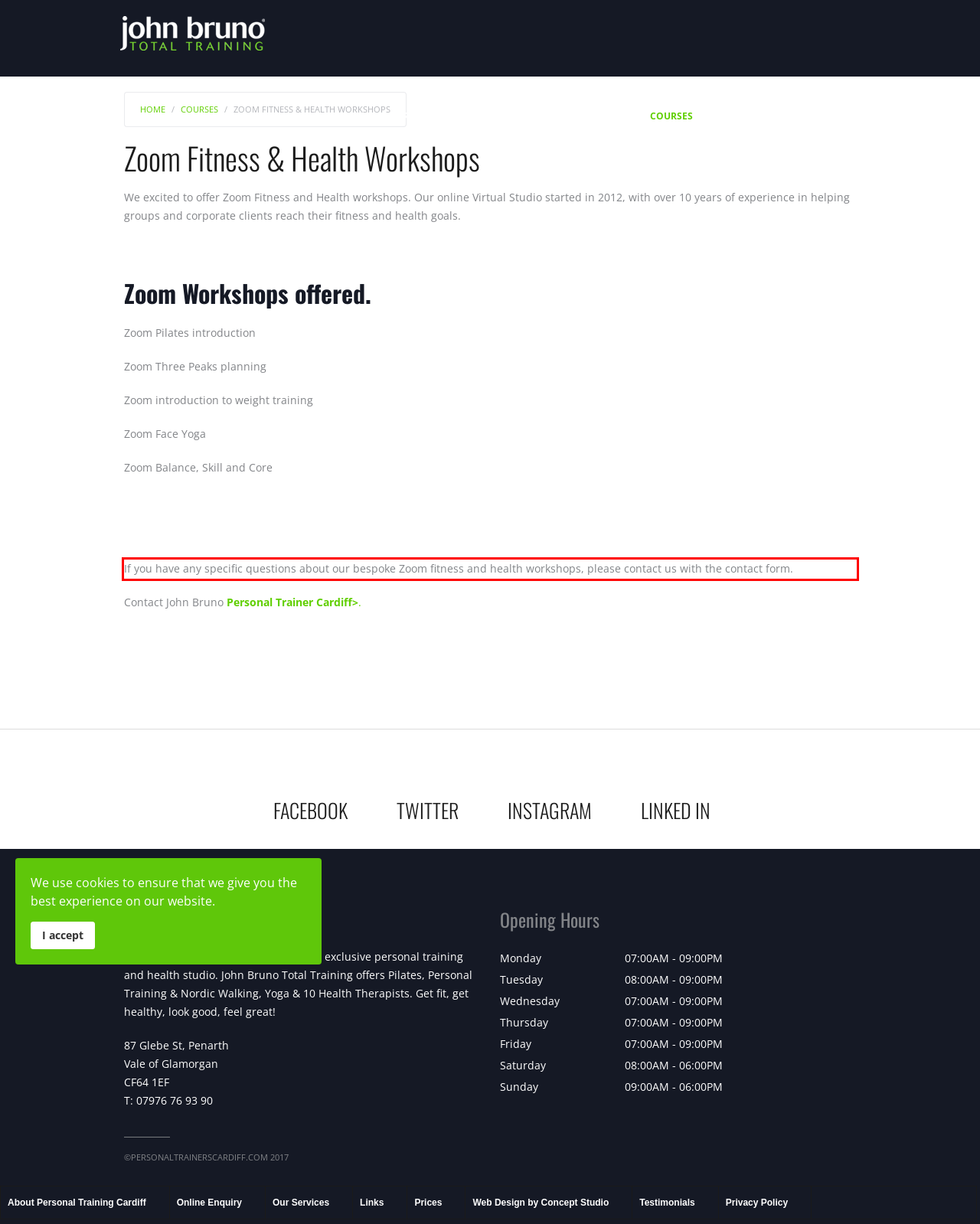Using the webpage screenshot, recognize and capture the text within the red bounding box.

If you have any specific questions about our bespoke Zoom fitness and health workshops, please contact us with the contact form.